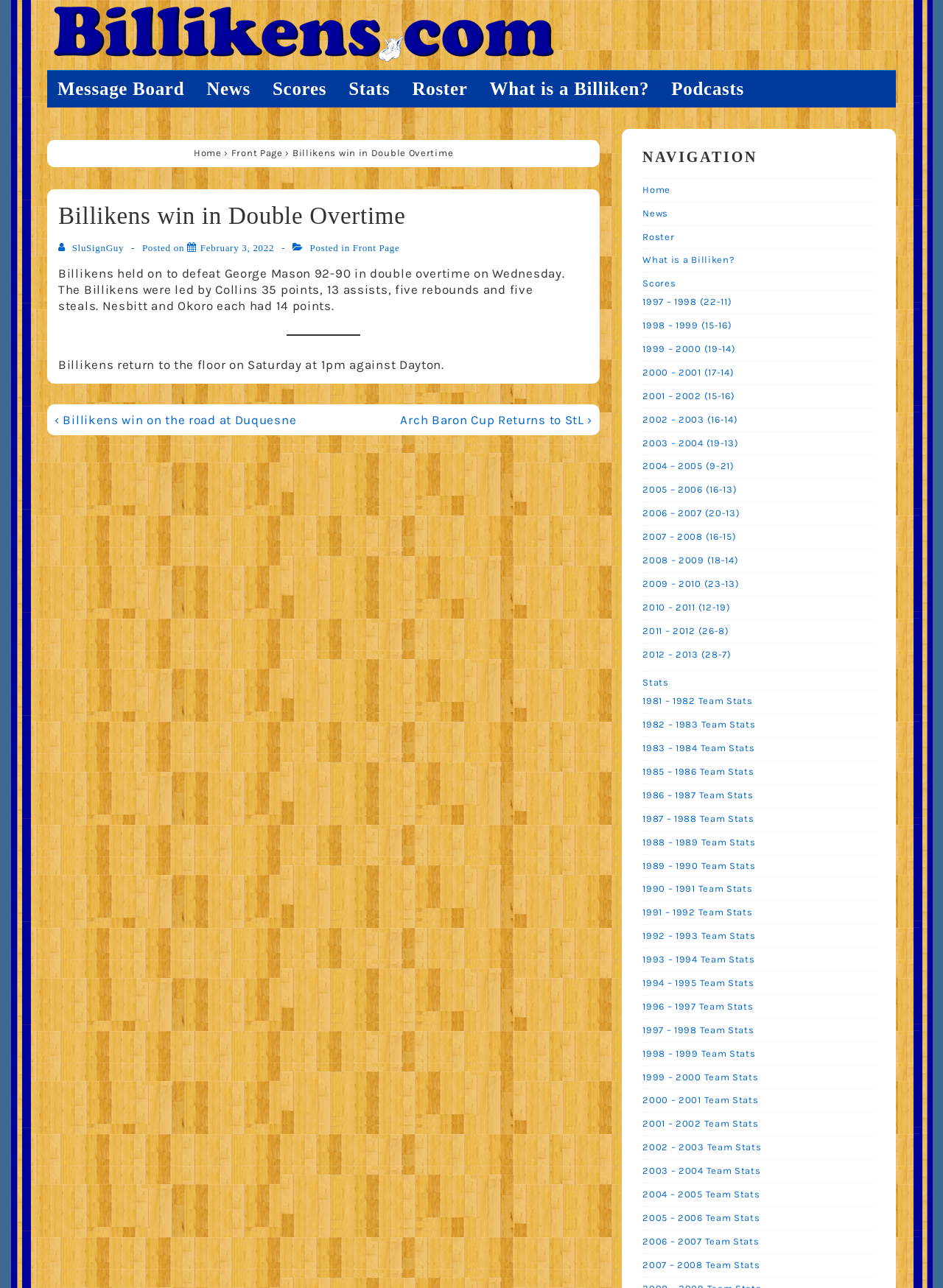Write an exhaustive caption that covers the webpage's main aspects.

The webpage is about the Billikens, a sports team, and their recent win in double overtime. At the top, there is a navigation menu with links to "Message Board", "News", "Scores", "Stats", "Roster", and "What is a Billiken?". Below this, there is a heading "Billikens win in Double Overtime" followed by a brief summary of the game.

To the right of the heading, there is a link to "View all posts by SluSignGuy" and a timestamp "February 3, 2022". Below this, there is a paragraph of text describing the game, including the score and the performance of the team's players.

Further down the page, there is a separator line, followed by another paragraph of text about the team's upcoming game against Dayton. Below this, there is a navigation menu with links to "Previous Post" and "Next Post".

On the right side of the page, there is a navigation menu with links to "Home", "News", "Roster", "What is a Billiken?", "Scores", and "Stats". The "Scores" and "Stats" links have dropdown menus with links to specific seasons and team statistics.

Overall, the webpage appears to be a blog or news article about the Billikens sports team, with links to related content and navigation menus to help users find more information.